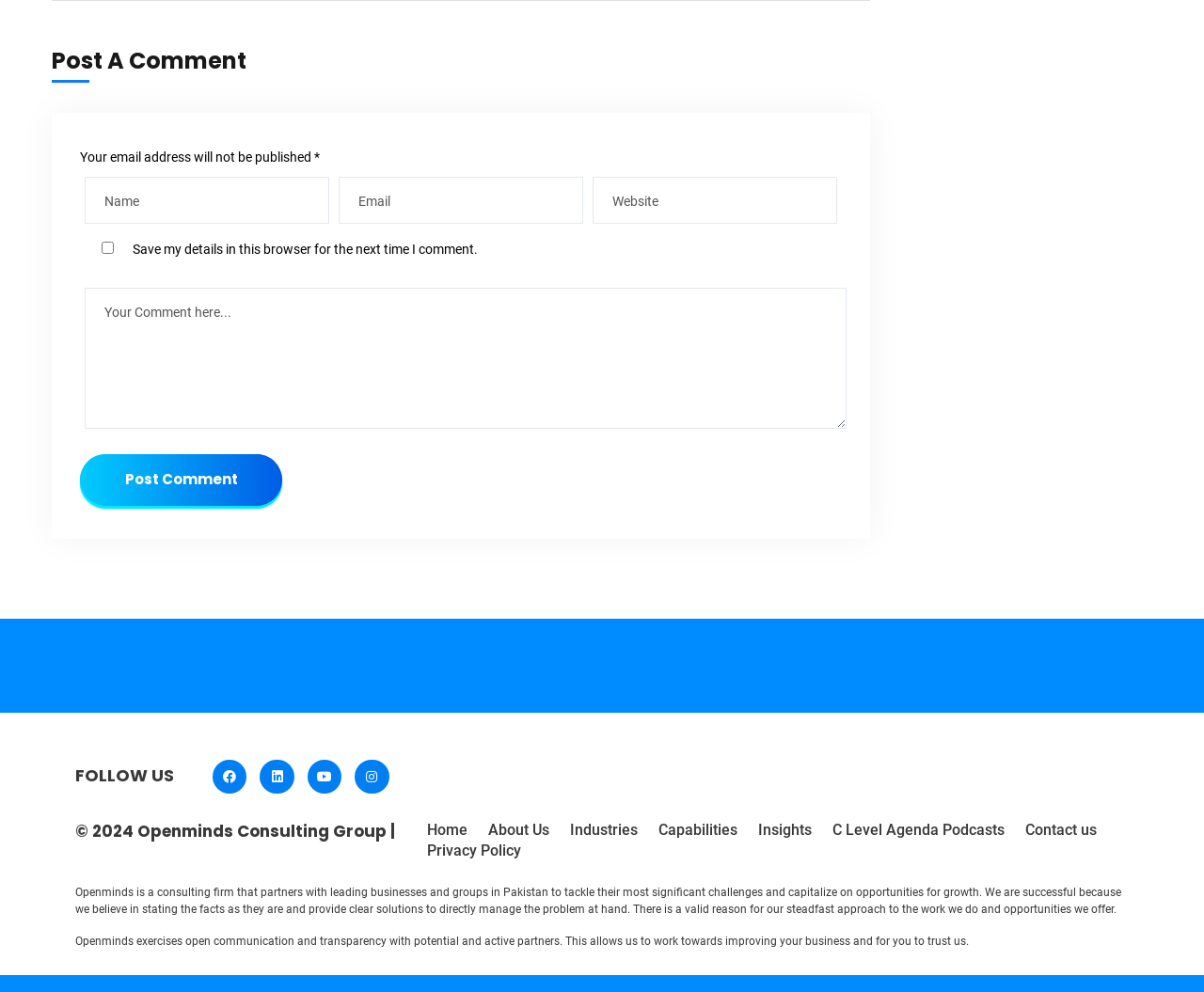What is the copyright year of the webpage?
Using the image provided, answer with just one word or phrase.

2024